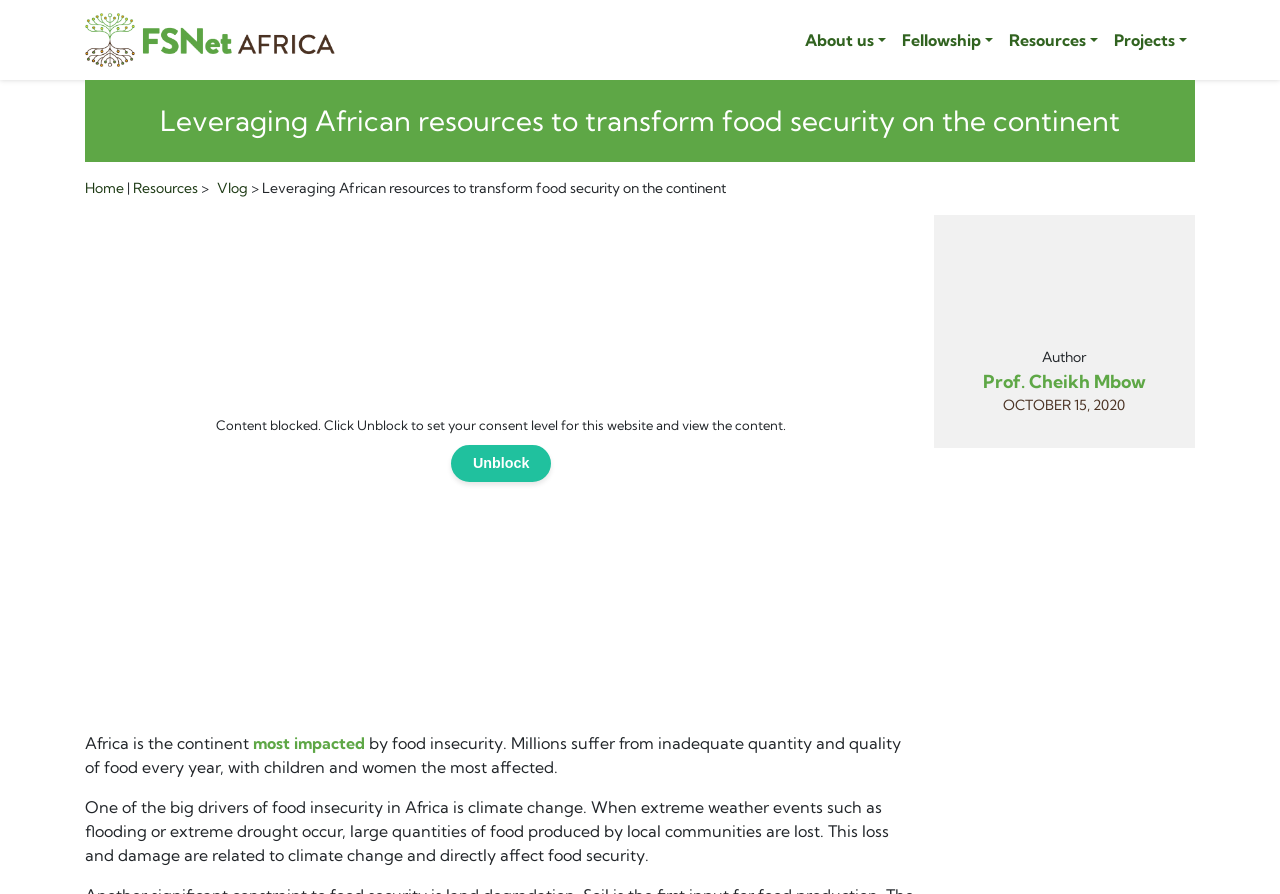Who is the author of the article? Based on the screenshot, please respond with a single word or phrase.

Prof. Cheikh Mbow